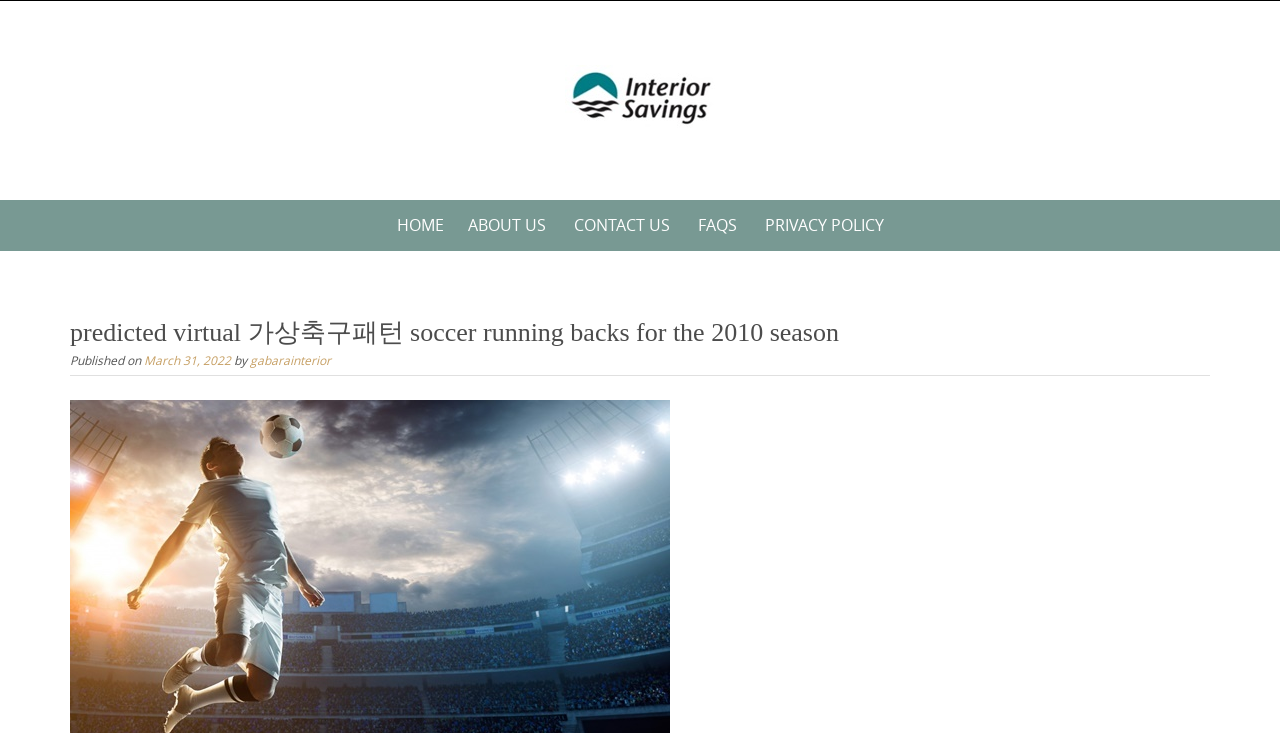How many main navigation links are there?
Analyze the screenshot and provide a detailed answer to the question.

I counted the number of main navigation links by looking at the elements with the text 'HOME', 'ABOUT US', 'CONTACT US', 'FAQS', and 'PRIVACY POLICY'.